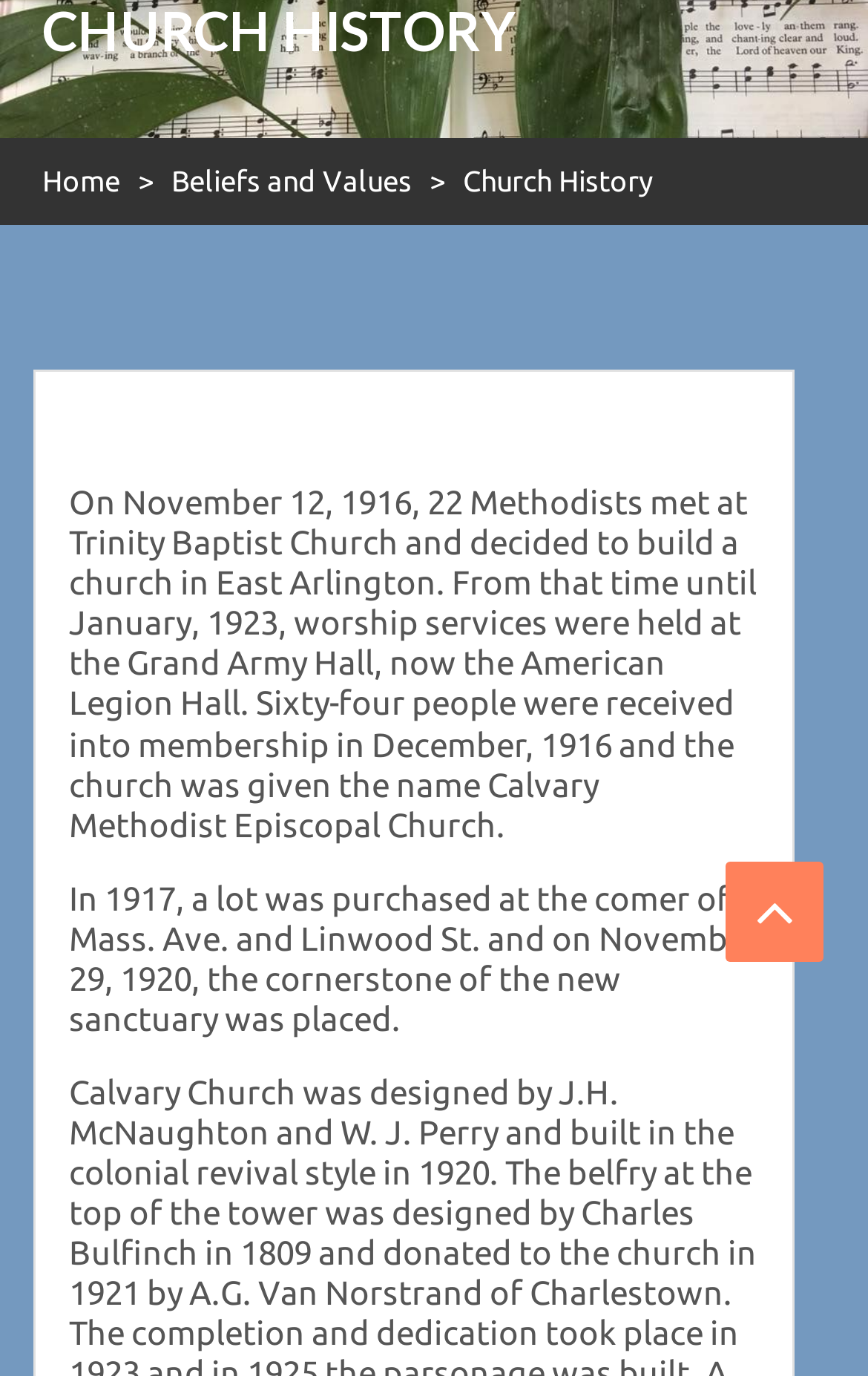Identify the bounding box for the UI element specified in this description: "parent_node: Skip to content". The coordinates must be four float numbers between 0 and 1, formatted as [left, top, right, bottom].

[0.836, 0.627, 0.949, 0.699]